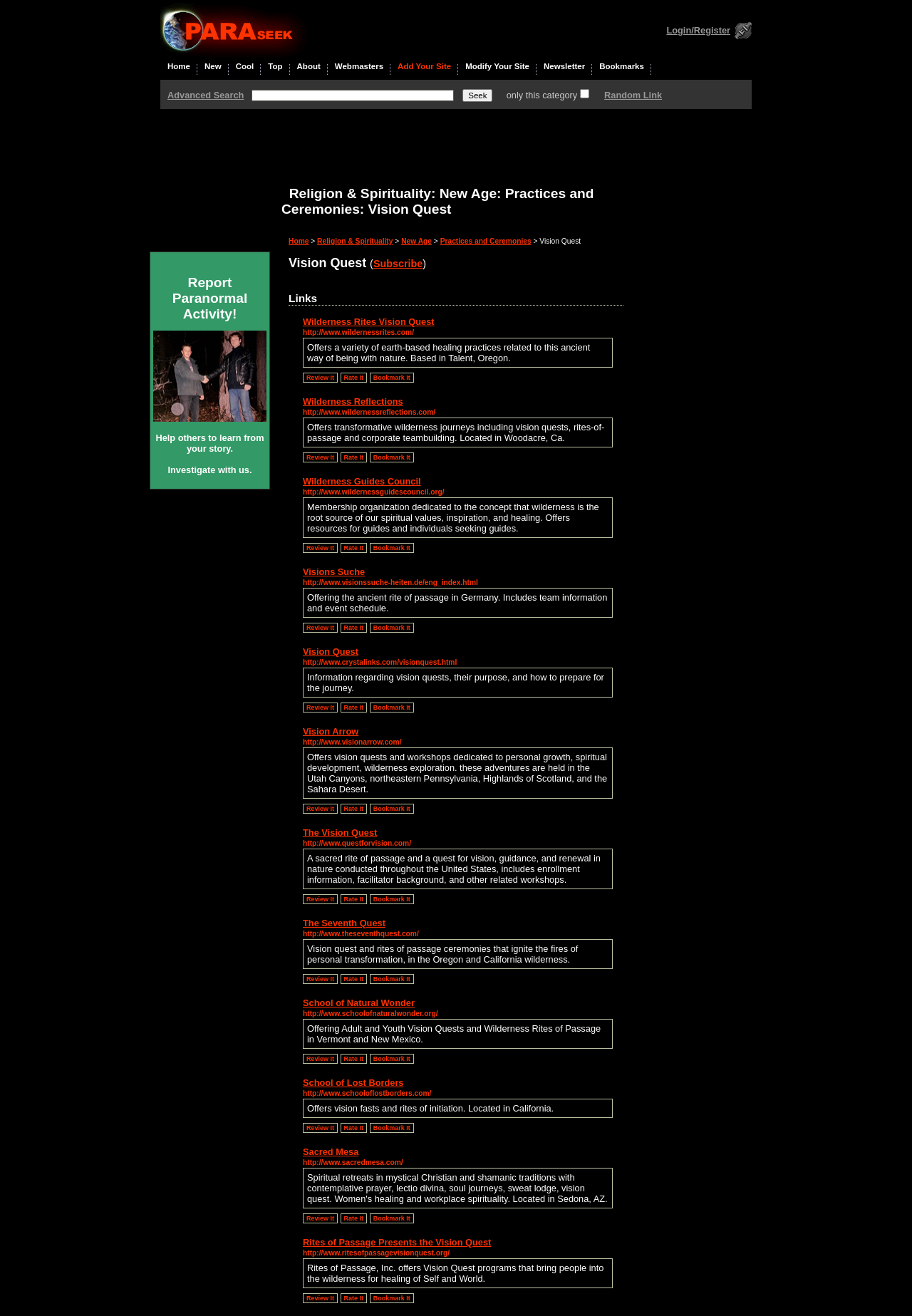Please provide the bounding box coordinates for the element that needs to be clicked to perform the instruction: "Subscribe to the 'Vision Quest' newsletter". The coordinates must consist of four float numbers between 0 and 1, formatted as [left, top, right, bottom].

[0.409, 0.196, 0.463, 0.204]